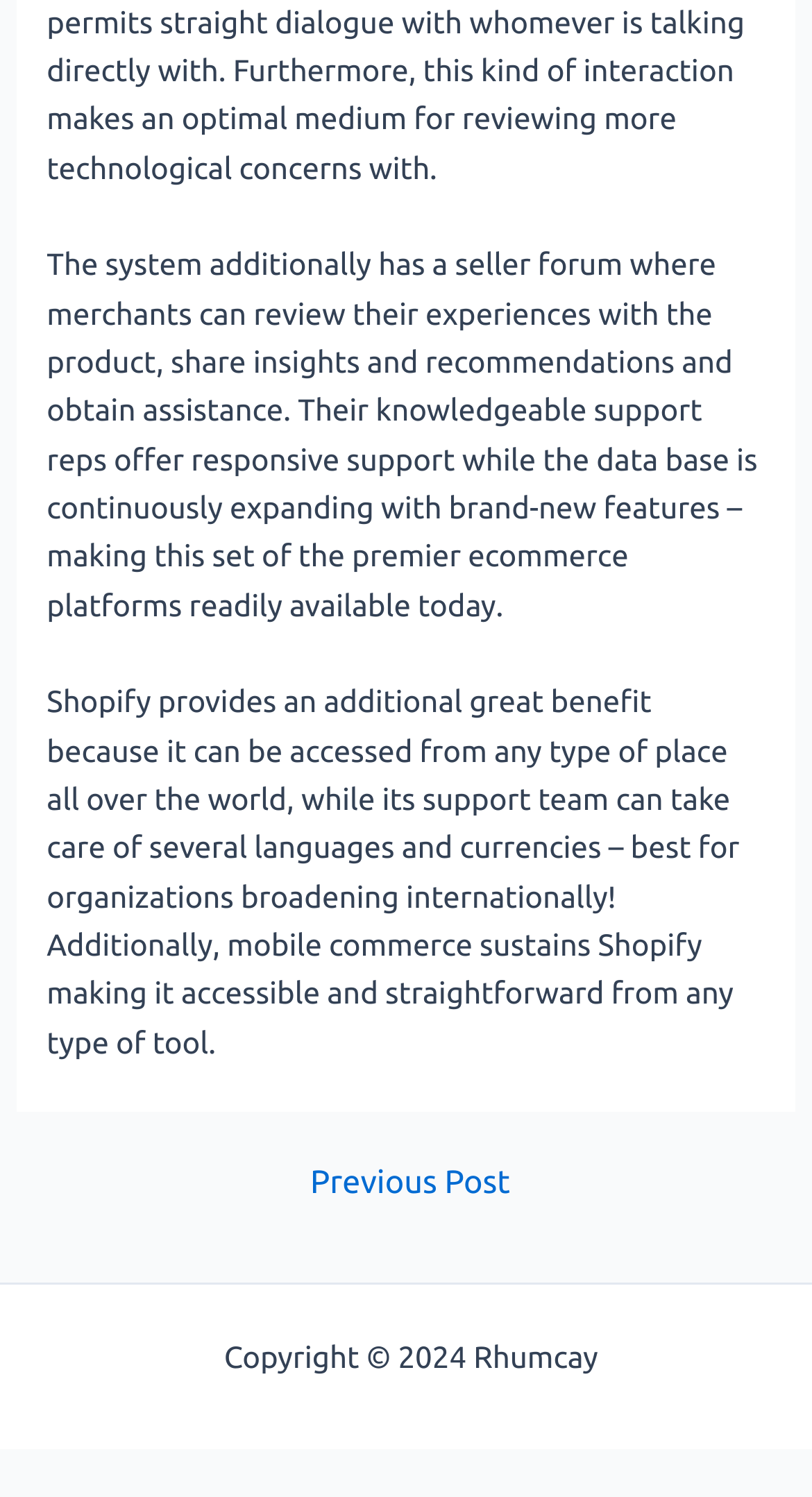What is the navigation section for?
Provide a detailed answer to the question using information from the image.

The navigation section, indicated by the element with ID 59, is for navigating through posts, as evident from the StaticText element with ID 77 that says 'Post navigation'.